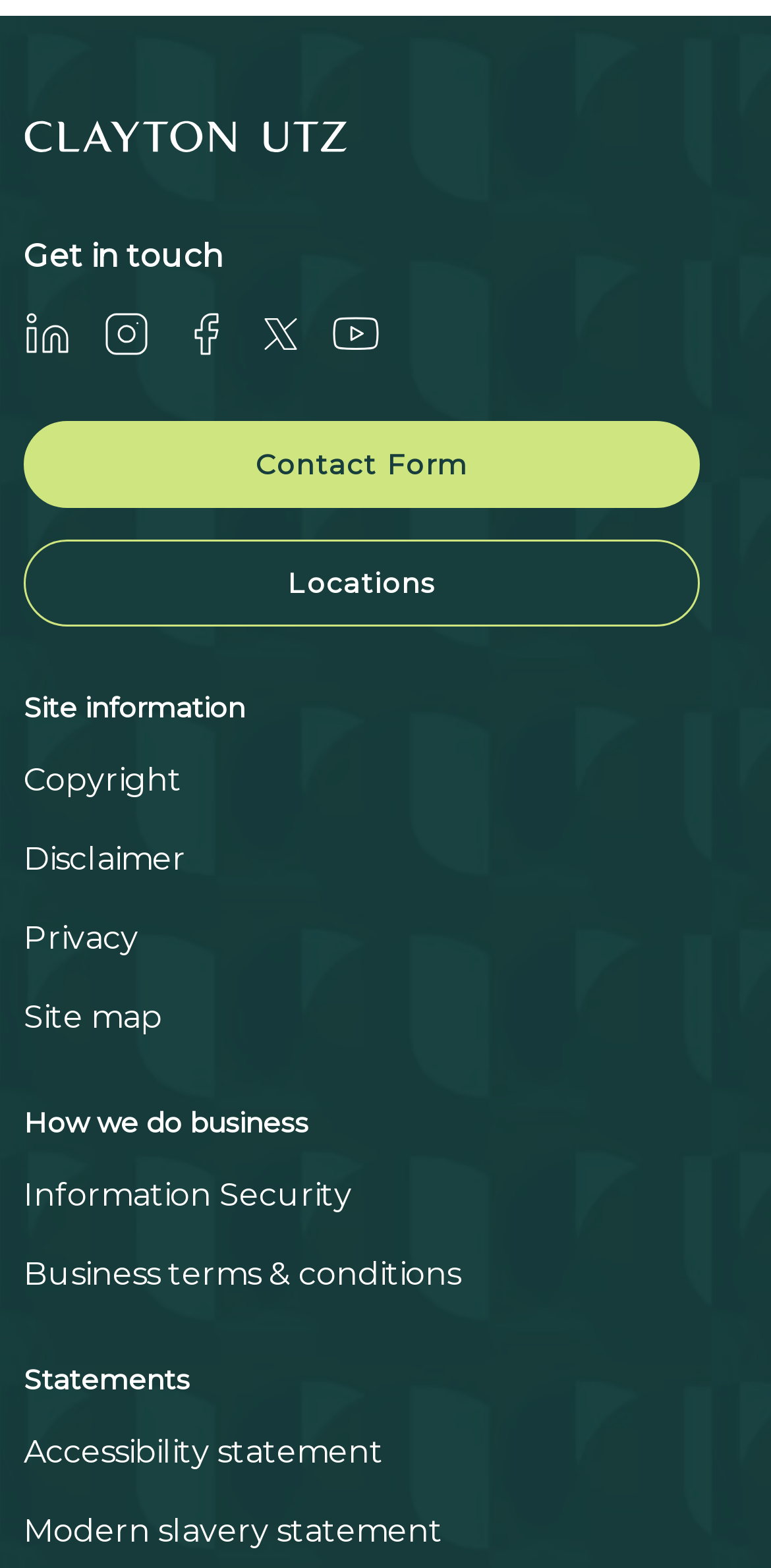What is the last link in the 'How we do business' section?
Refer to the image and provide a concise answer in one word or phrase.

Business terms & conditions